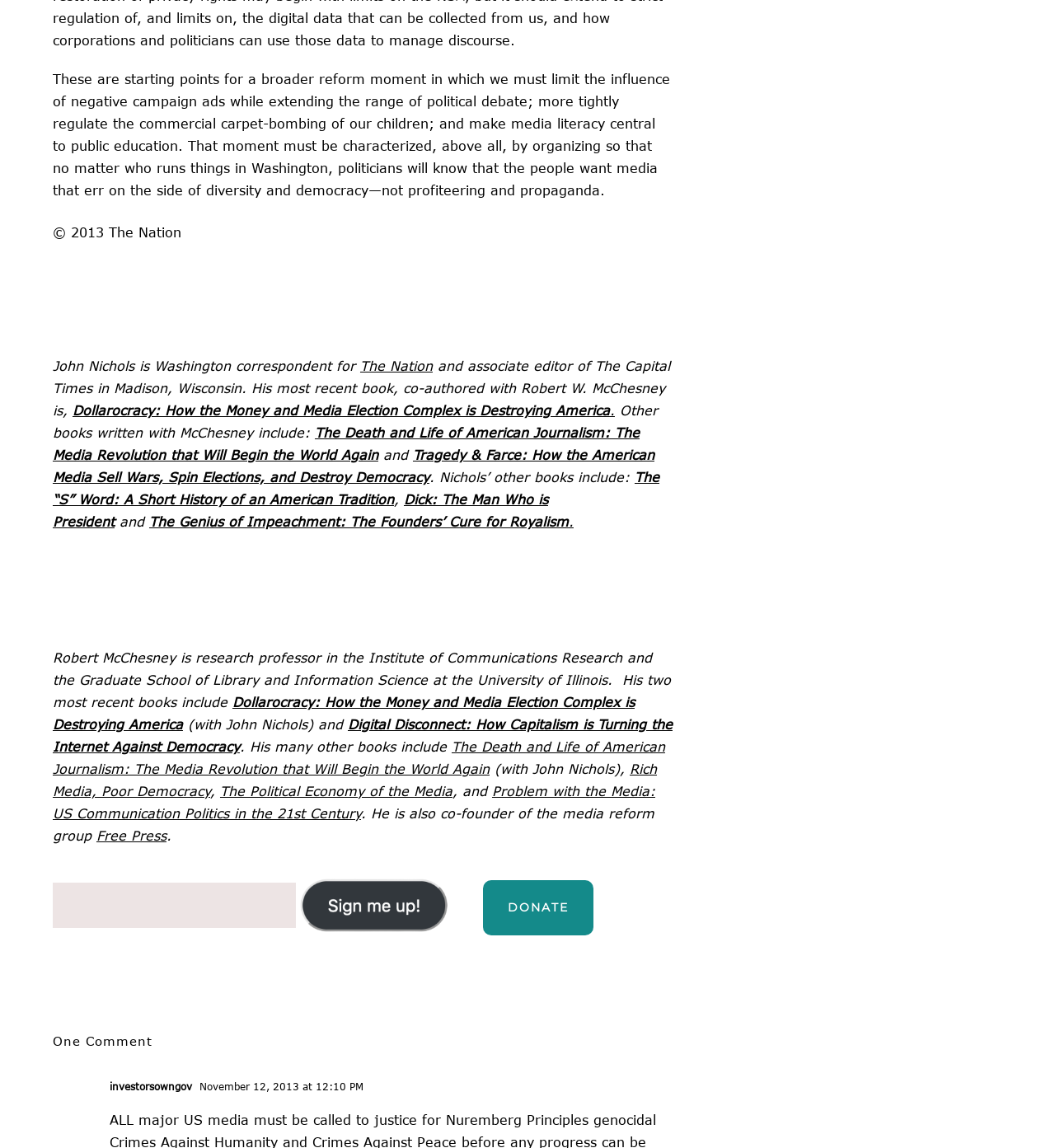Pinpoint the bounding box coordinates of the area that must be clicked to complete this instruction: "Click the 'Subscribe' button".

[0.28, 0.759, 0.434, 0.845]